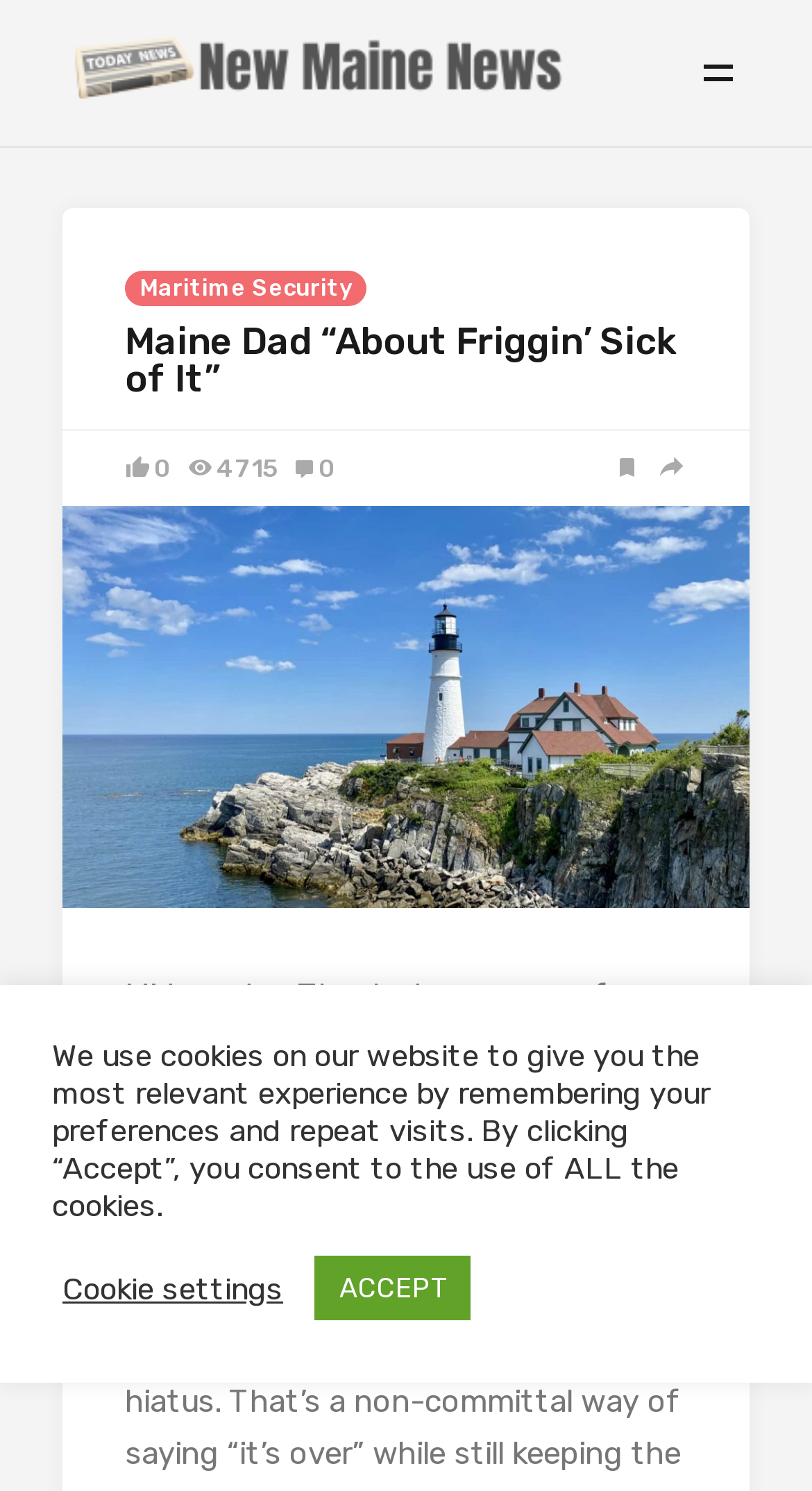What is the message below the main article about?
Offer a detailed and exhaustive answer to the question.

The message below the main article says 'Midcoast — Thanks to everyone for the amazing support and love in the brief time New Maine News has existed.'. This suggests that the message is a thank-you note from the website to its readers for their support.